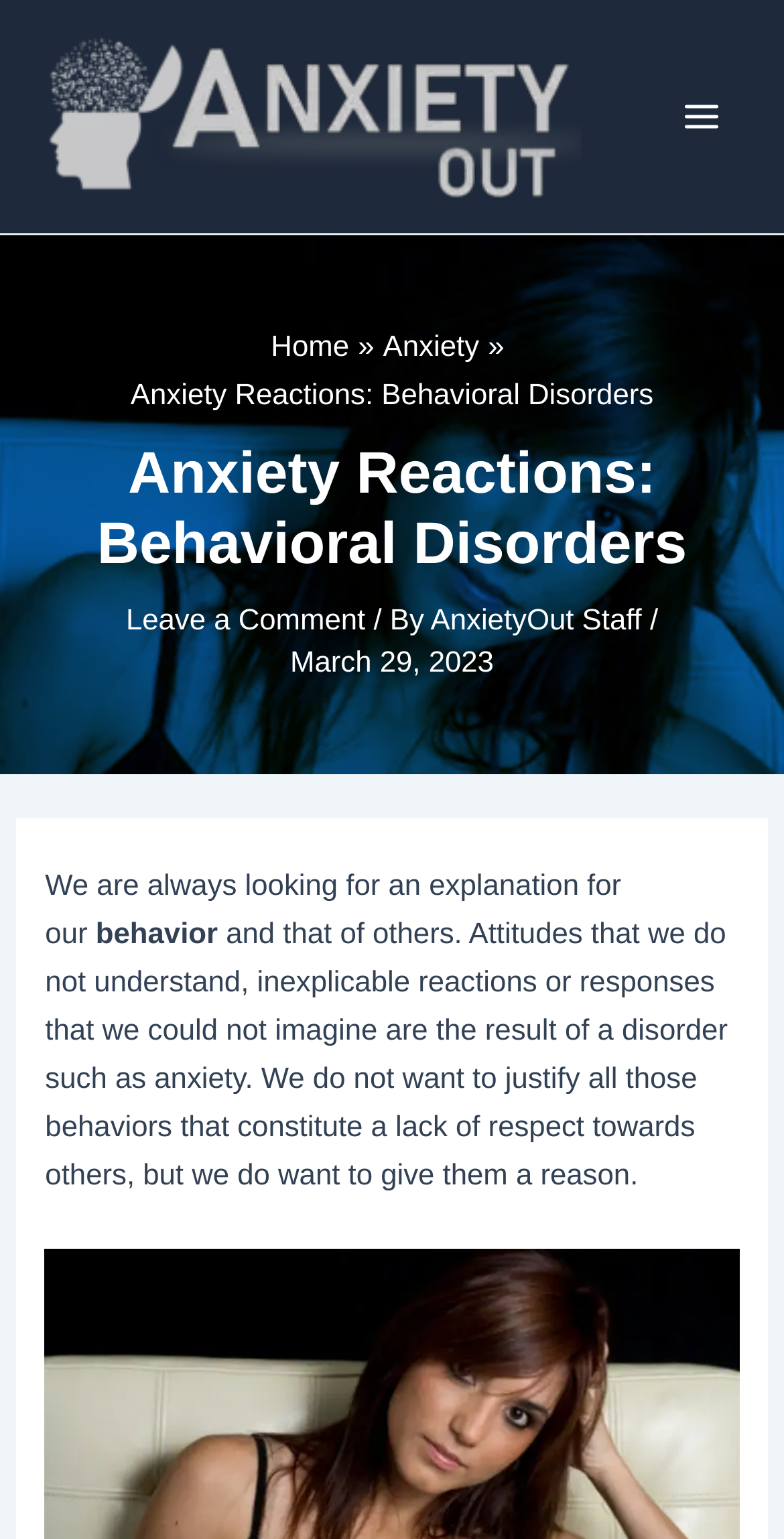What is the main menu button?
Look at the image and respond with a one-word or short phrase answer.

Main Menu